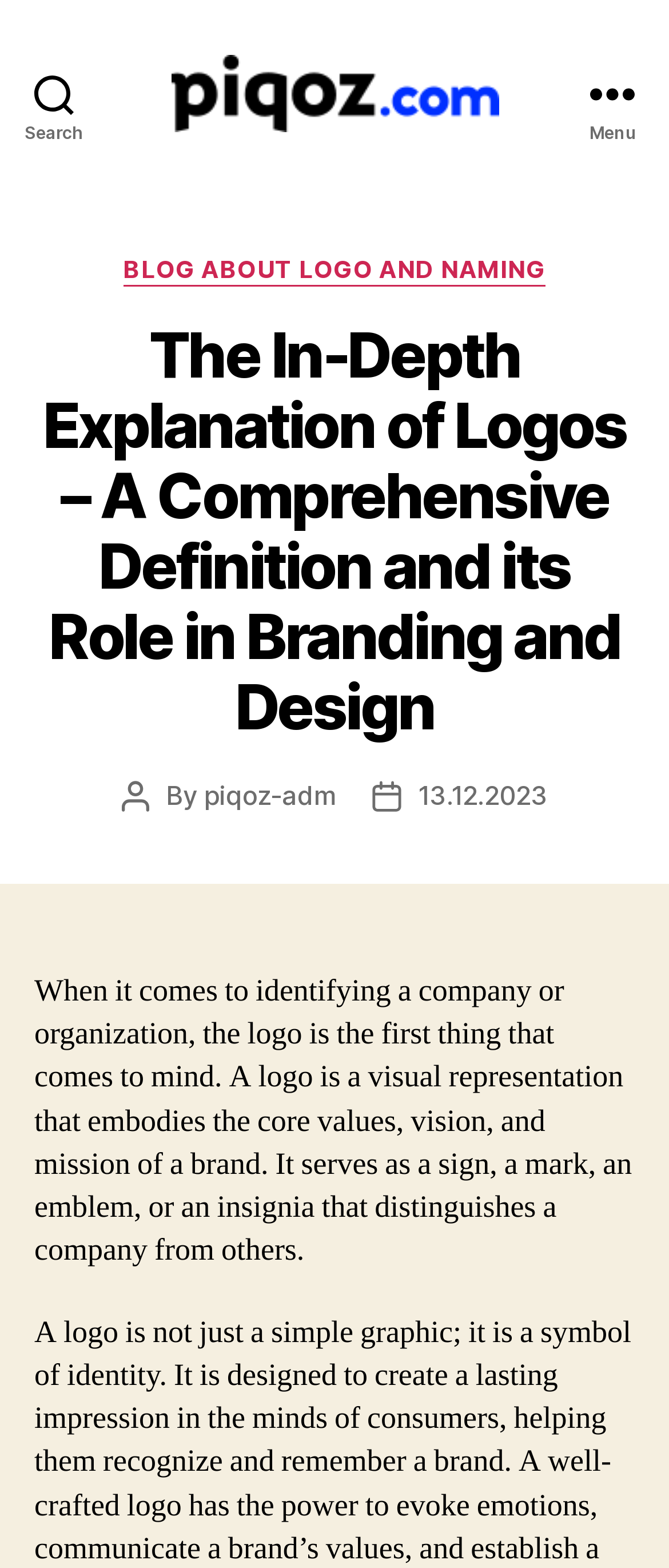Identify the bounding box coordinates for the UI element described as: "Menu".

[0.831, 0.0, 1.0, 0.118]